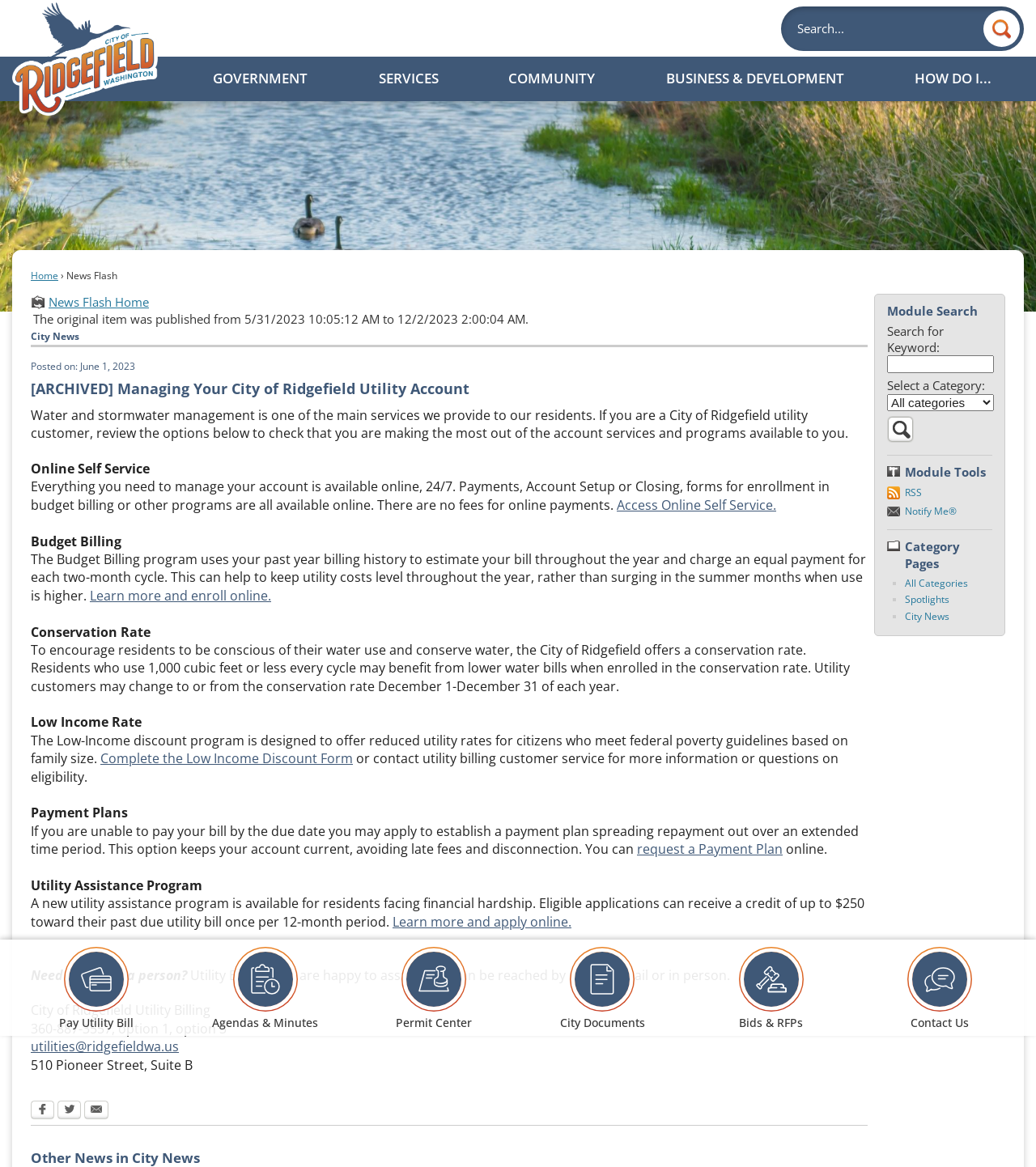What is the maximum credit amount available through the Utility Assistance Program?
Please utilize the information in the image to give a detailed response to the question.

I found the answer by reading the text content of the webpage, specifically the section about Utility Assistance Program, which mentions that eligible applicants can receive a credit of up to $250 toward their past due utility bill.